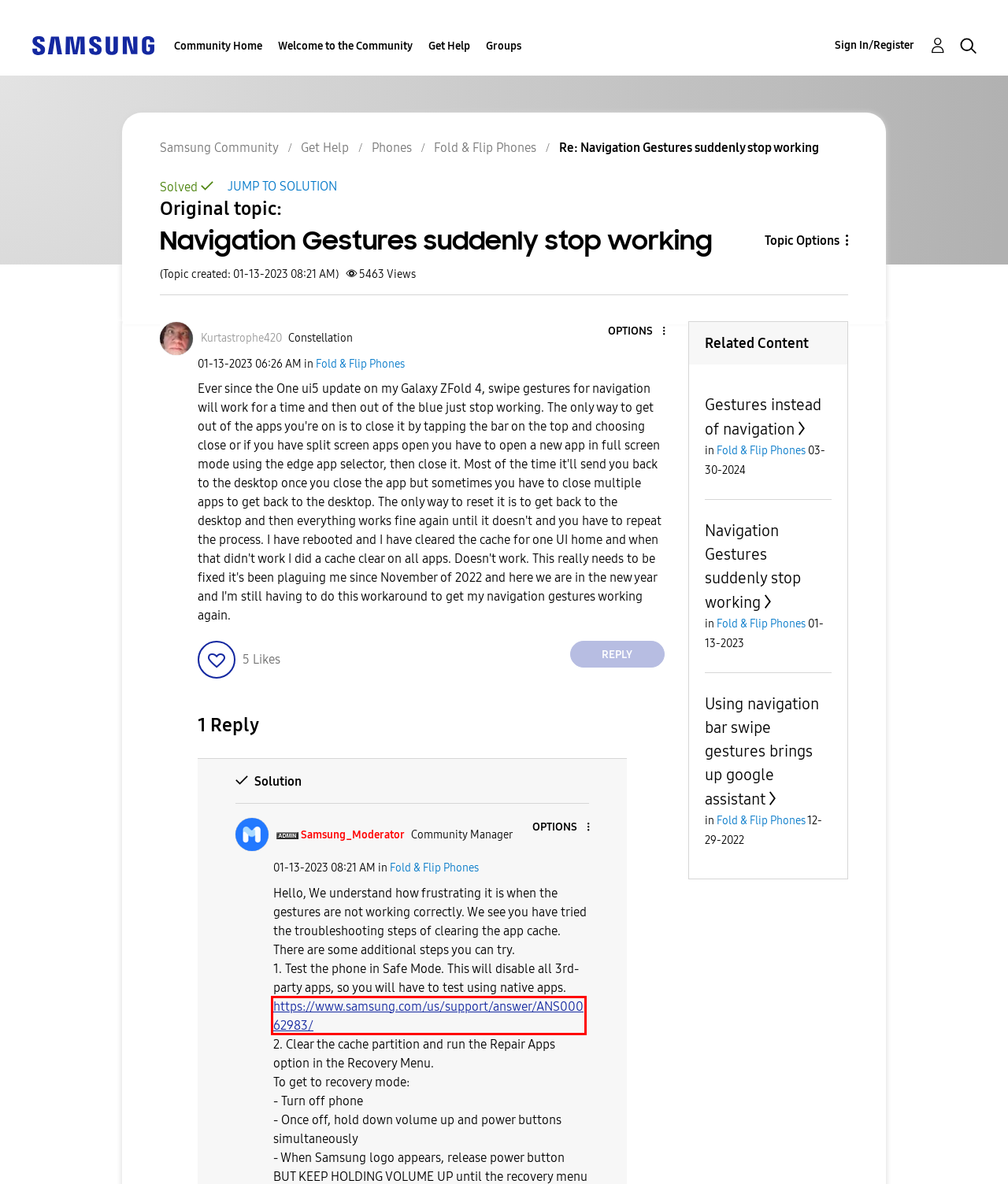You have been given a screenshot of a webpage, where a red bounding box surrounds a UI element. Identify the best matching webpage description for the page that loads after the element in the bounding box is clicked. Options include:
A. About Kurtastrophe420 - Samsung Community
B. Perform a factory reset on your Galaxy phone or tablet
C. visitlocationsite | Samsung USA
D. Power on your Galaxy phone or tablet in Safe mode
E. 三星电子 中国 |  三星手机 | 电视 | 显示器 固态硬盘 | 冰箱 洗衣机等产品官网
F. Solved: Navigation Gestures suddenly stop working - Samsung Community - 2485039
G. About Samsung_Moderator - Samsung Community
H. Data Backup and Deletion Terms and Conditions | Samsung Caribbean

D